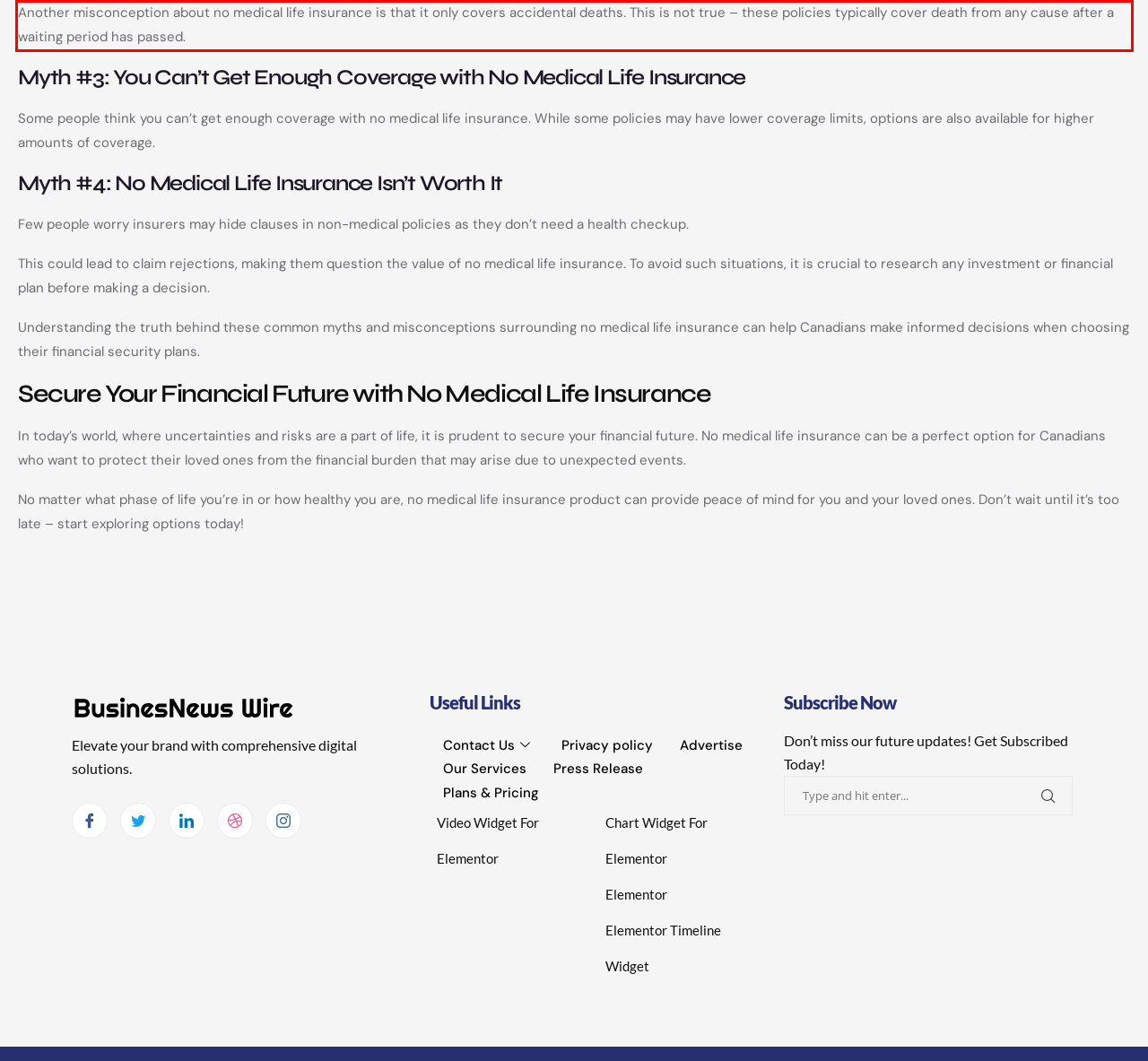Please take the screenshot of the webpage, find the red bounding box, and generate the text content that is within this red bounding box.

Another misconception about no medical life insurance is that it only covers accidental deaths. This is not true – these policies typically cover death from any cause after a waiting period has passed.